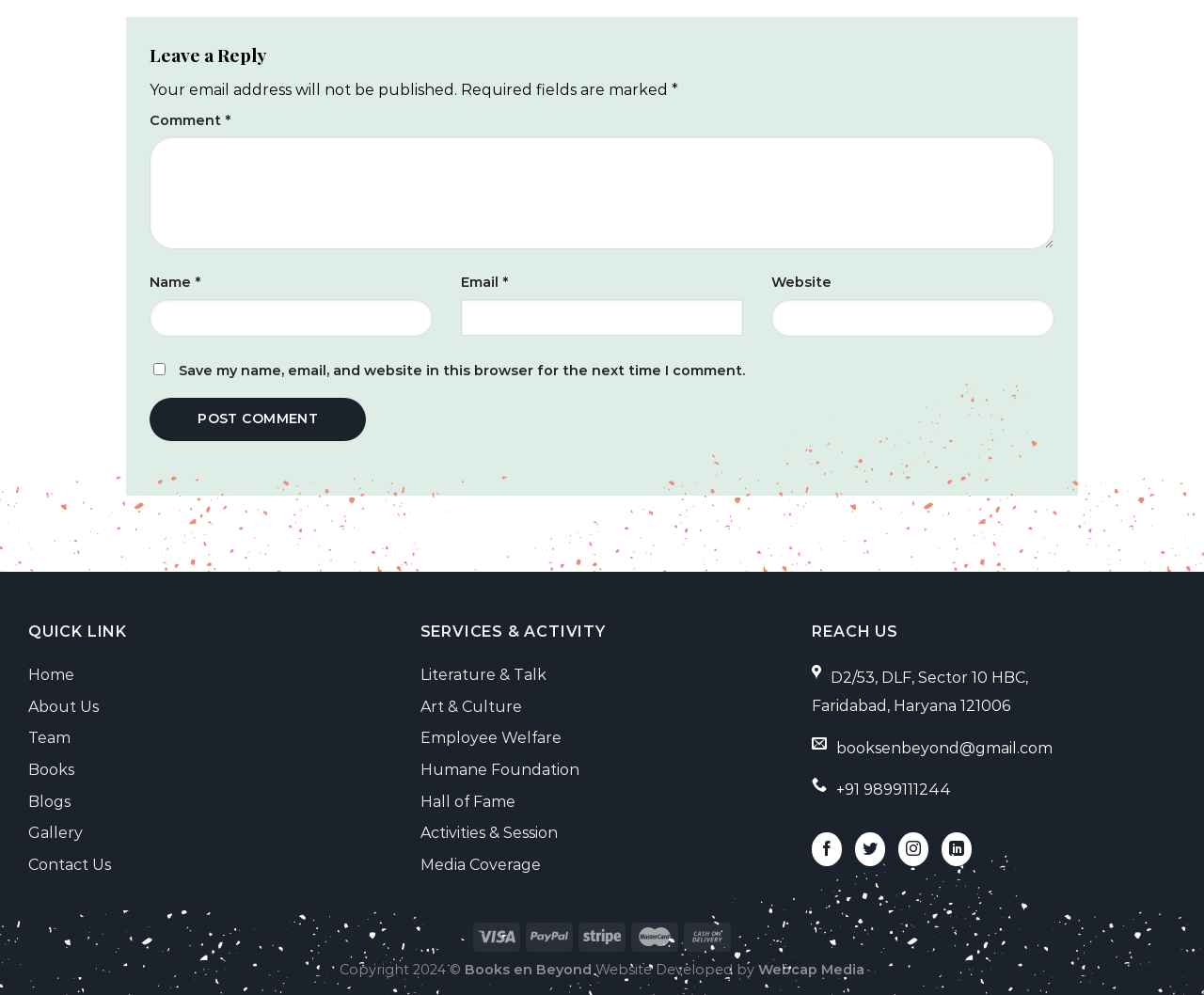Who developed the website?
Answer the question with just one word or phrase using the image.

Webcap Media